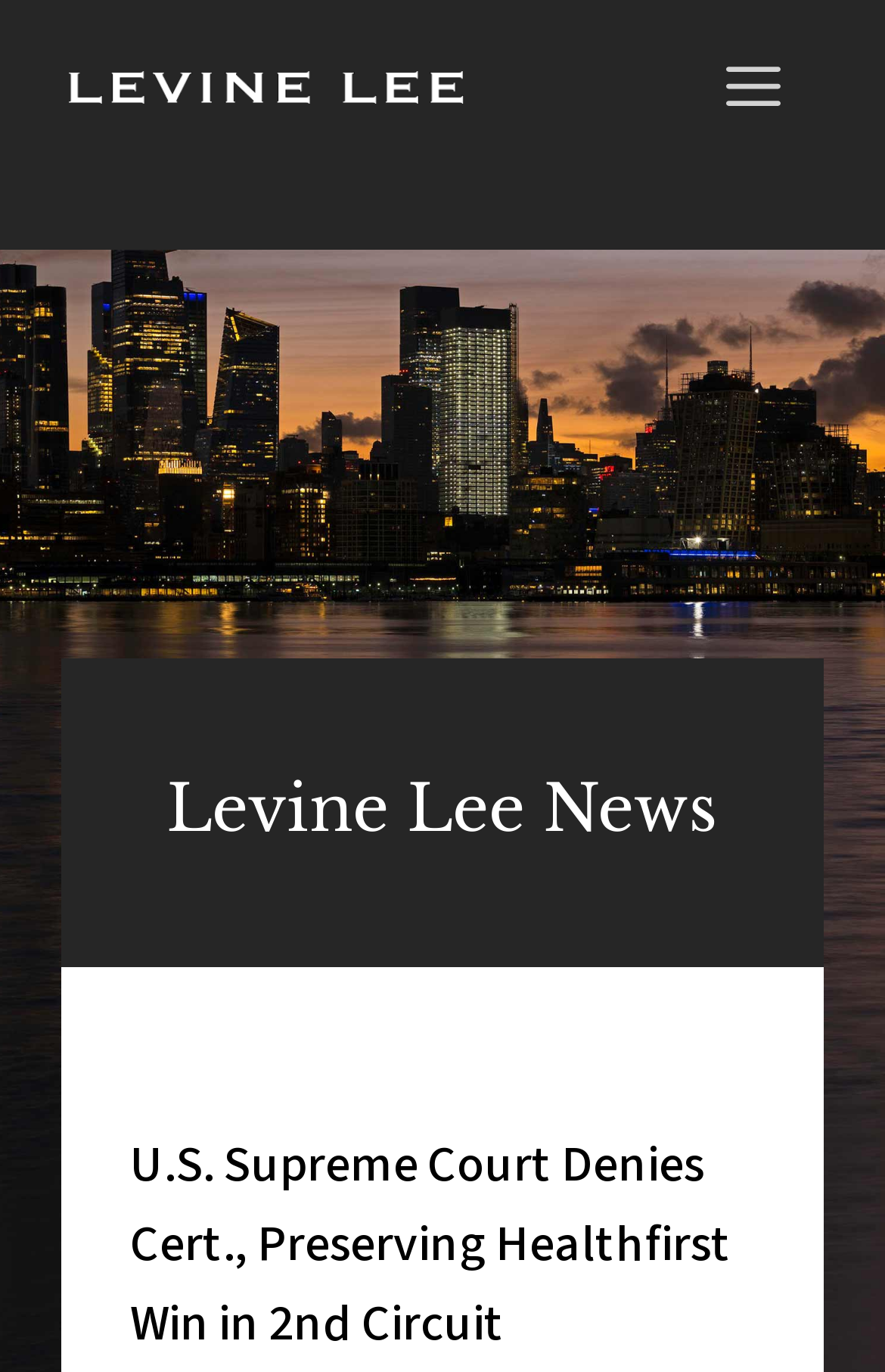Determine the bounding box coordinates for the HTML element described here: "Menu".

[0.728, 0.033, 0.923, 0.126]